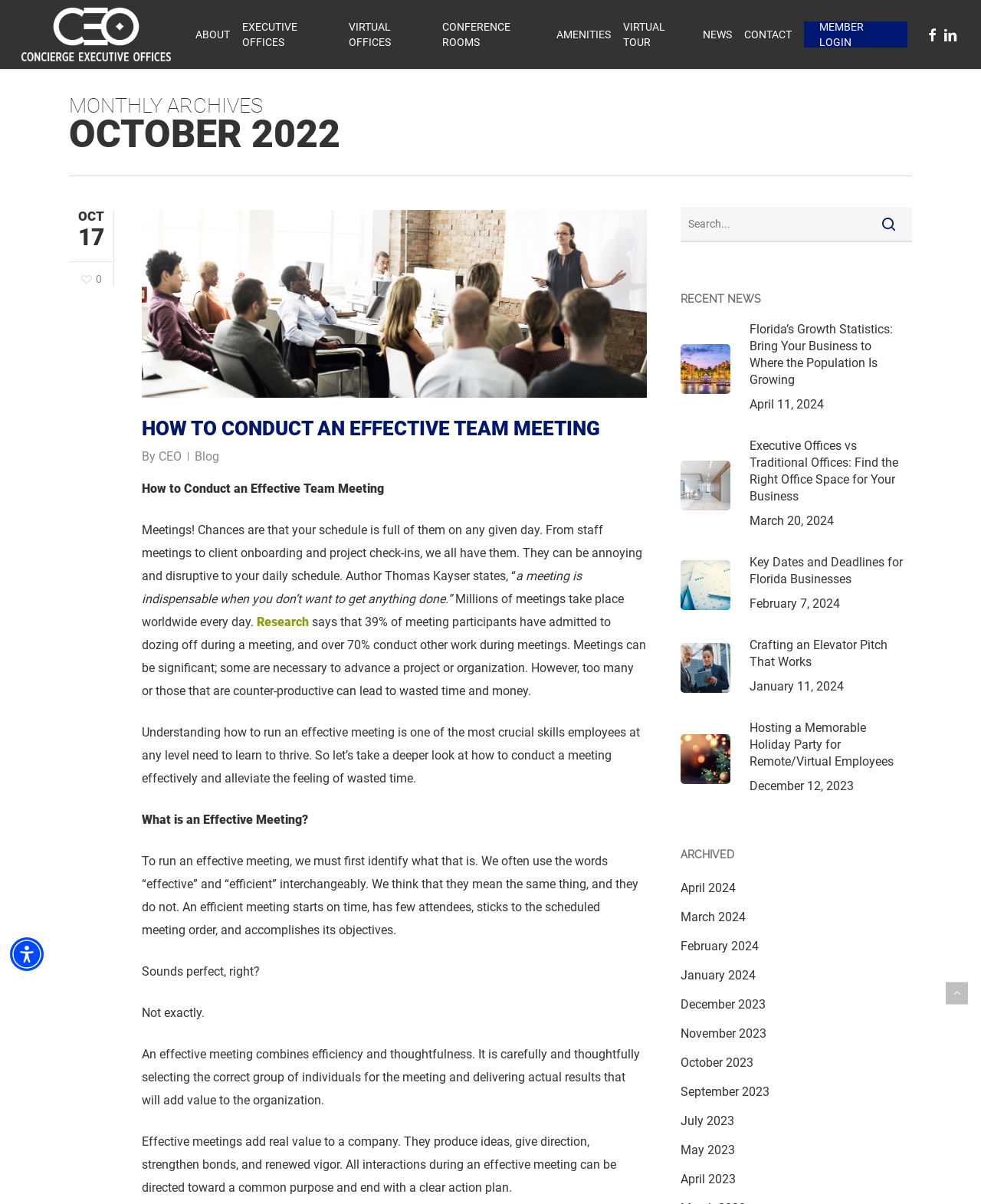Elaborate on the webpage's design and content in a detailed caption.

The webpage is about Concierge Executive Offices, with a focus on the month of October 2022. At the top, there is an accessibility menu button and a logo image with a link to the Concierge Executive Offices homepage. Below this, there is a navigation menu with links to various sections, including ABOUT, EXECUTIVE OFFICES, VIRTUAL OFFICES, CONFERENCE ROOMS, AMENITIES, VIRTUAL TOUR, NEWS, CONTACT, and MEMBER LOGIN. There are also social media links to Facebook and LinkedIn.

The main content area is divided into two sections. On the left, there is a section with a heading "MONTHLY ARCHIVES" and a subheading "OCTOBER 2022". Below this, there is a blog post titled "HOW TO CONDUCT AN EFFECTIVE TEAM MEETING" with a brief summary and a link to read more. The post discusses the importance of effective team meetings and provides tips on how to conduct them.

On the right, there is a search bar with a textbox and a search button. Below this, there is a section with a heading "RECENT NEWS" that lists several news articles with links to read more. The articles are dated from April 2024 to December 2023. Further down, there is a section with a heading "ARCHIVED" that lists links to archived news articles from April 2024 to May 2023.

At the bottom of the page, there is a link to the CEO's blog and a link to the company's Facebook page.